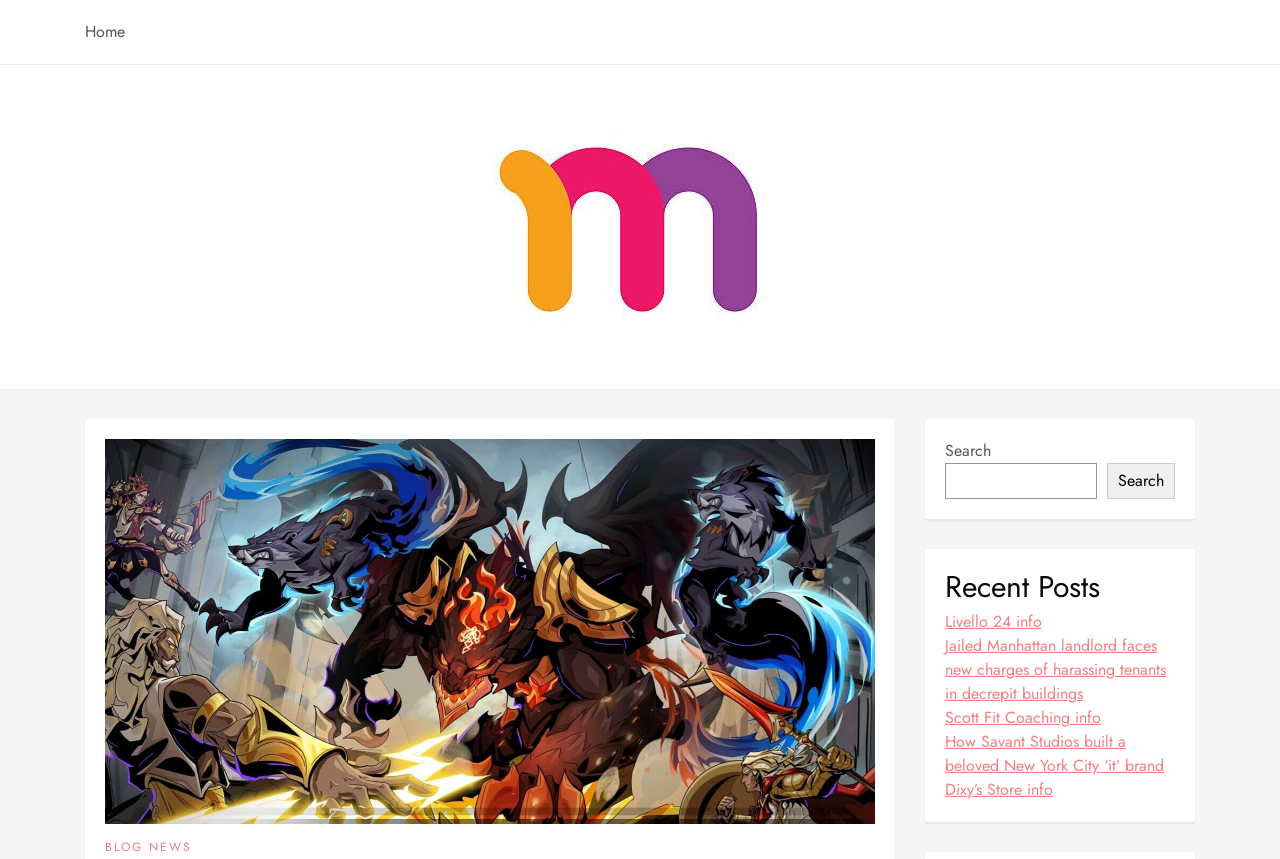What is the purpose of the 'Blog' link?
Examine the webpage screenshot and provide an in-depth answer to the question.

The 'Blog' link is located next to the 'Home' link, and it has an image icon next to it. This suggests that the 'Blog' link is intended to navigate users to the blog section of the website.